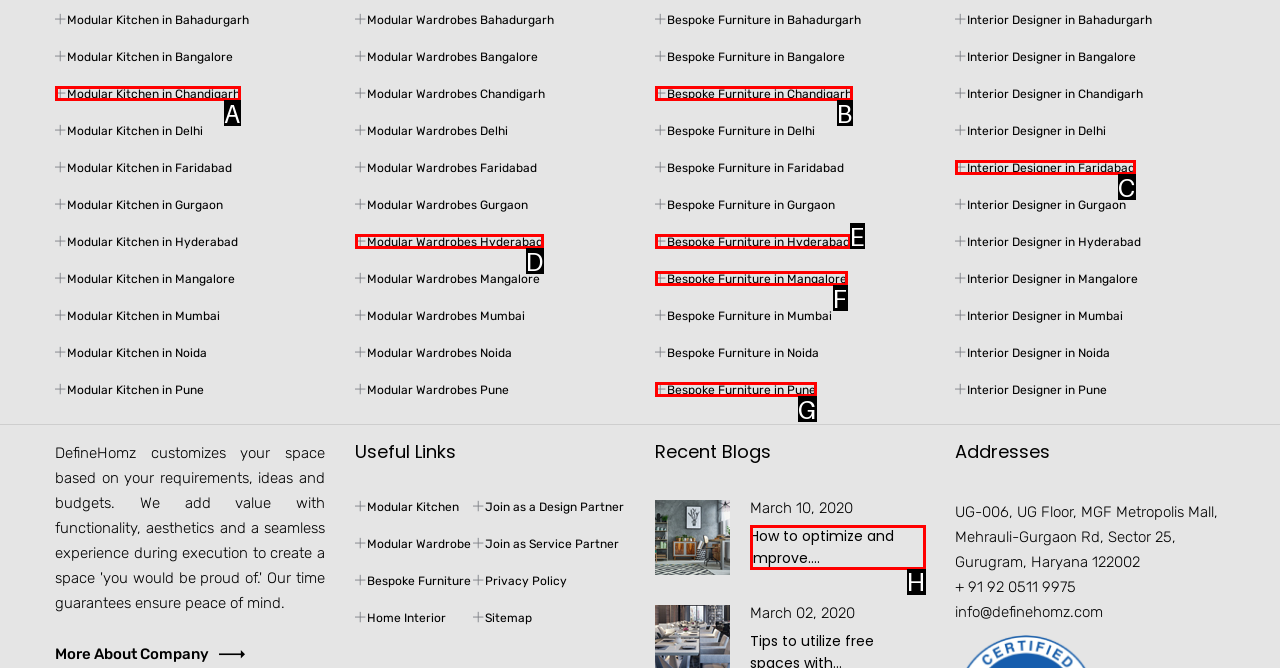For the instruction: Read How to optimize and improve...., which HTML element should be clicked?
Respond with the letter of the appropriate option from the choices given.

H